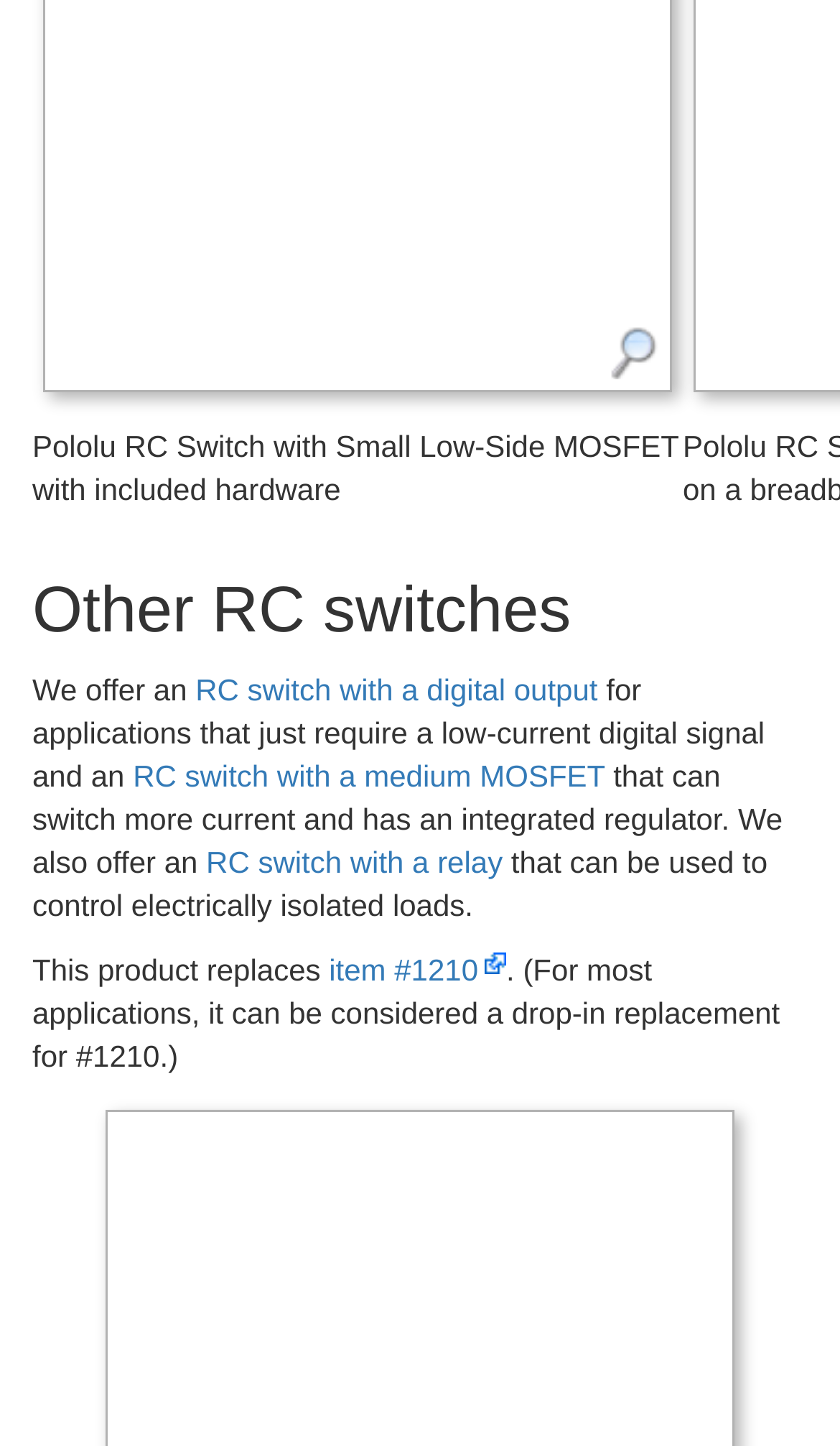Please analyze the image and give a detailed answer to the question:
What is the function of the link 'Click for a large view'?

The link 'Click for a large view' is associated with an image, suggesting that its function is to allow users to view a larger version of the image.